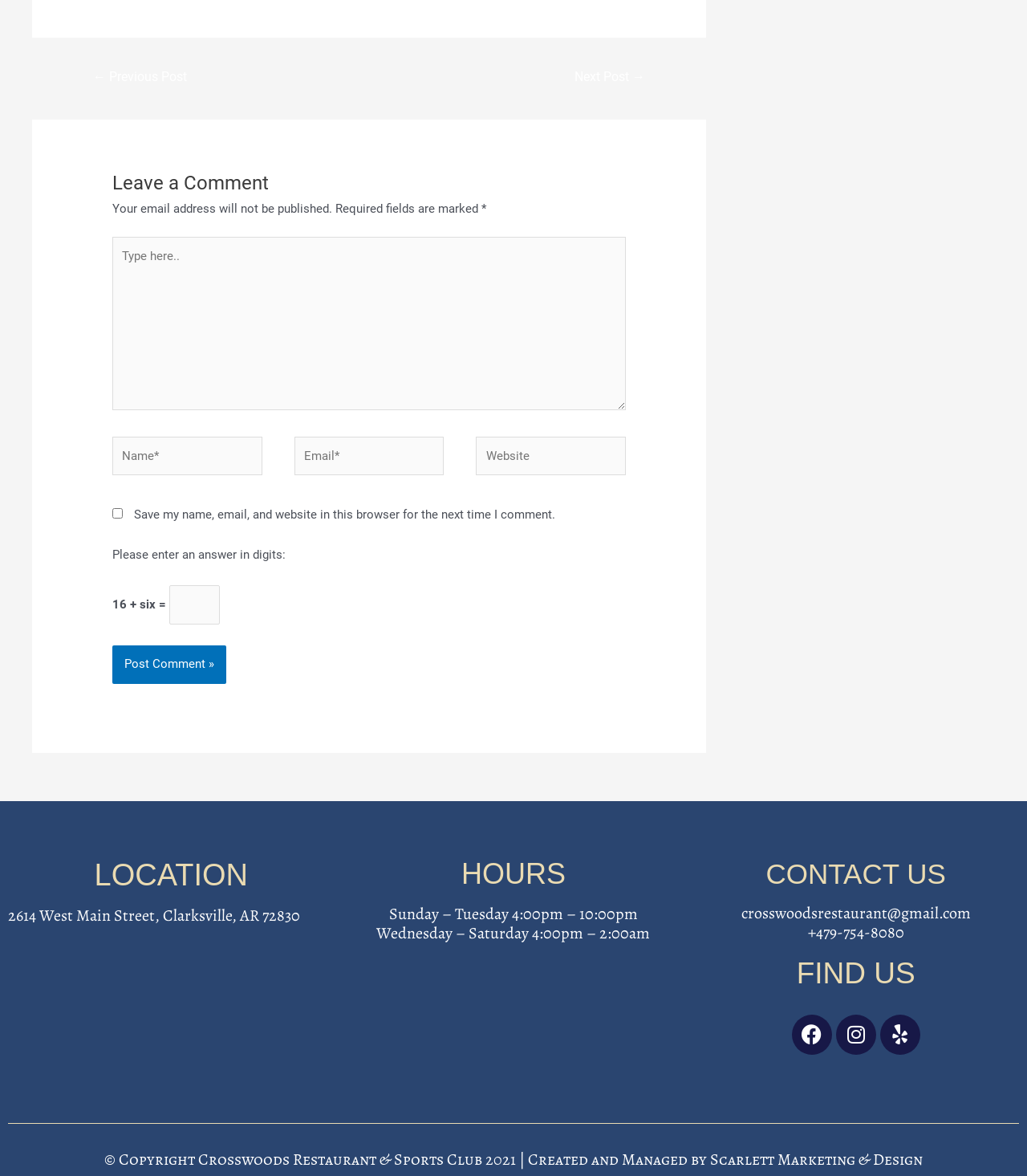Answer succinctly with a single word or phrase:
What is the name of the company that created and managed the website?

Scarlett Marketing & Design